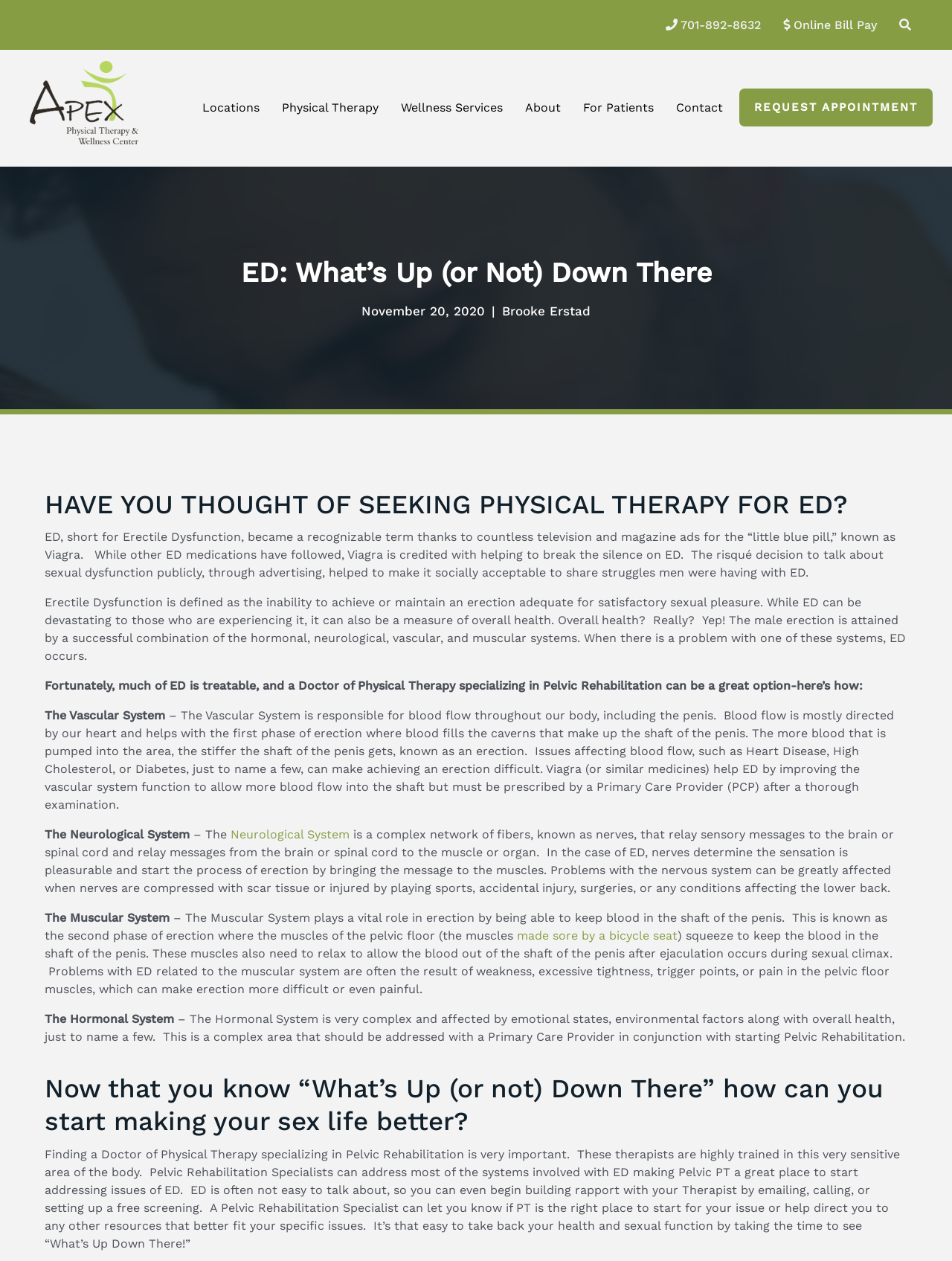What is the purpose of the muscular system in erection?
Using the image as a reference, answer the question with a short word or phrase.

to keep blood in the shaft of the penis